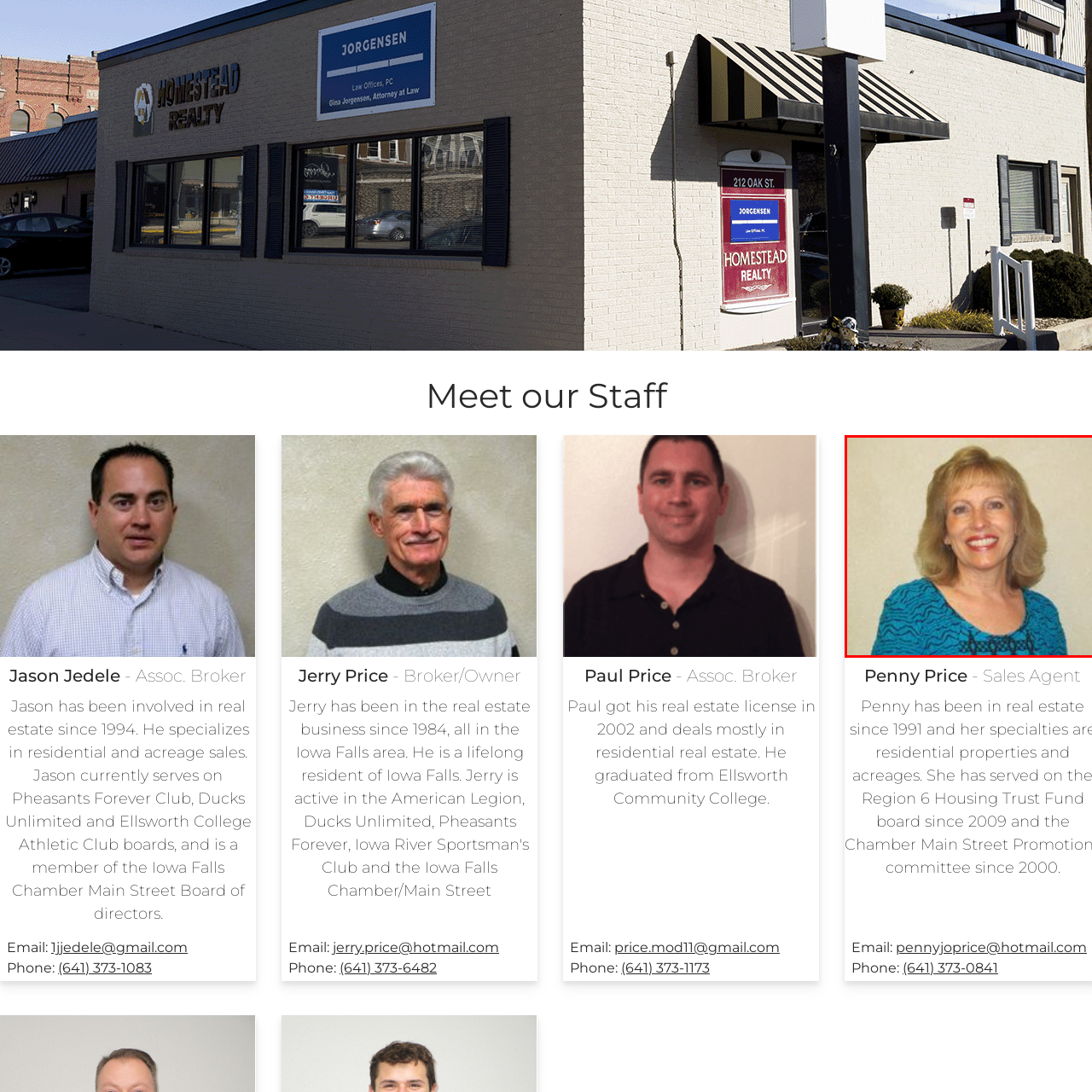Elaborate on the image enclosed by the red box with a detailed description.

The image features a smiling woman with blonde hair, dressed in a vibrant blue top with a textured pattern. She exudes a friendly and approachable demeanor, standing in front of a neutral background. This image is part of a section titled "Meet our Staff," likely depicting team members involved in a real estate business. Given the context of the webpage, she is identified as Penny Price, a Sales Agent. With a role in facilitating real estate transactions, she is part of a dedicated team providing services in the industry.